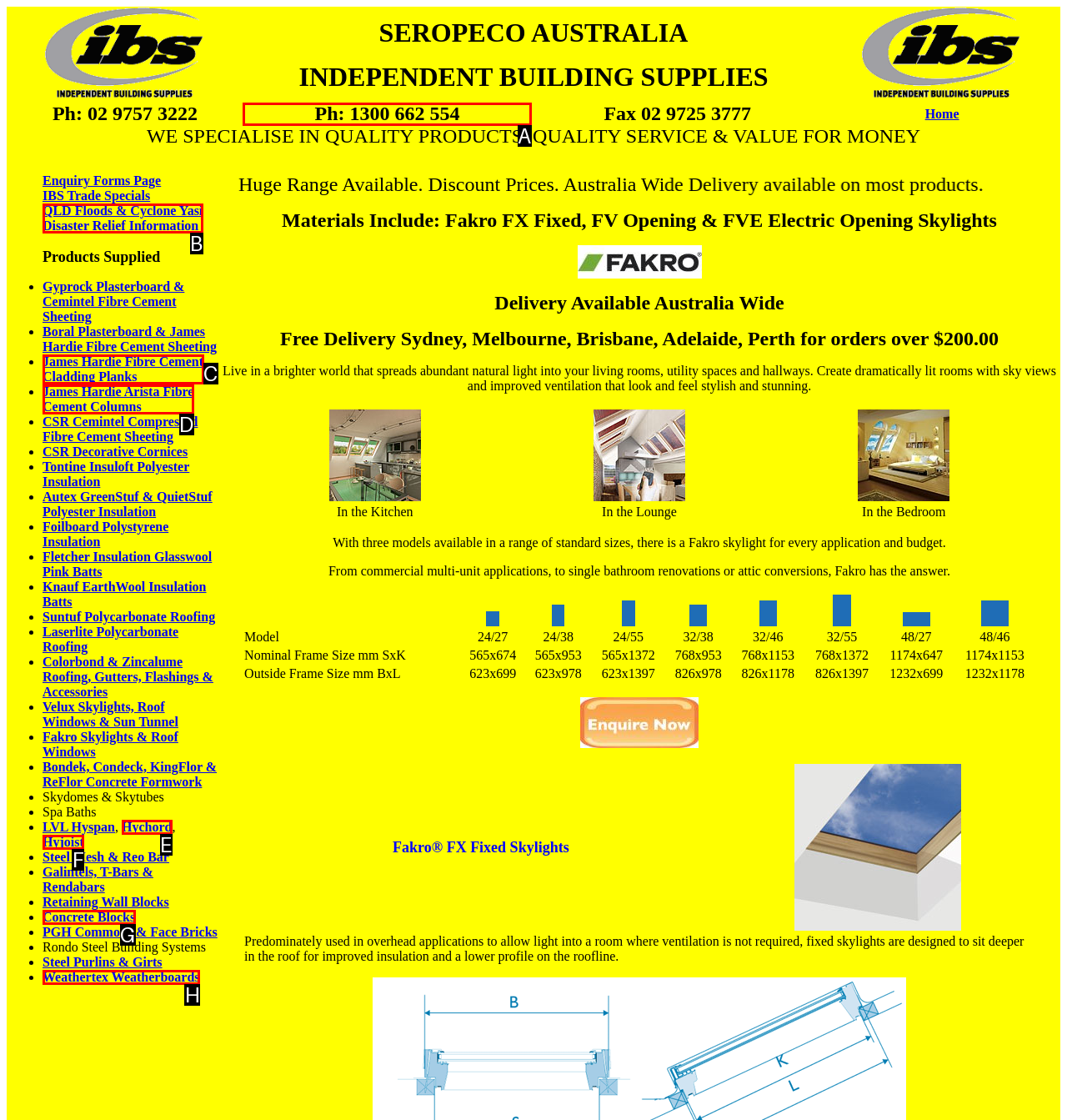Which UI element's letter should be clicked to achieve the task: Call the phone number 1300 662 554
Provide the letter of the correct choice directly.

A